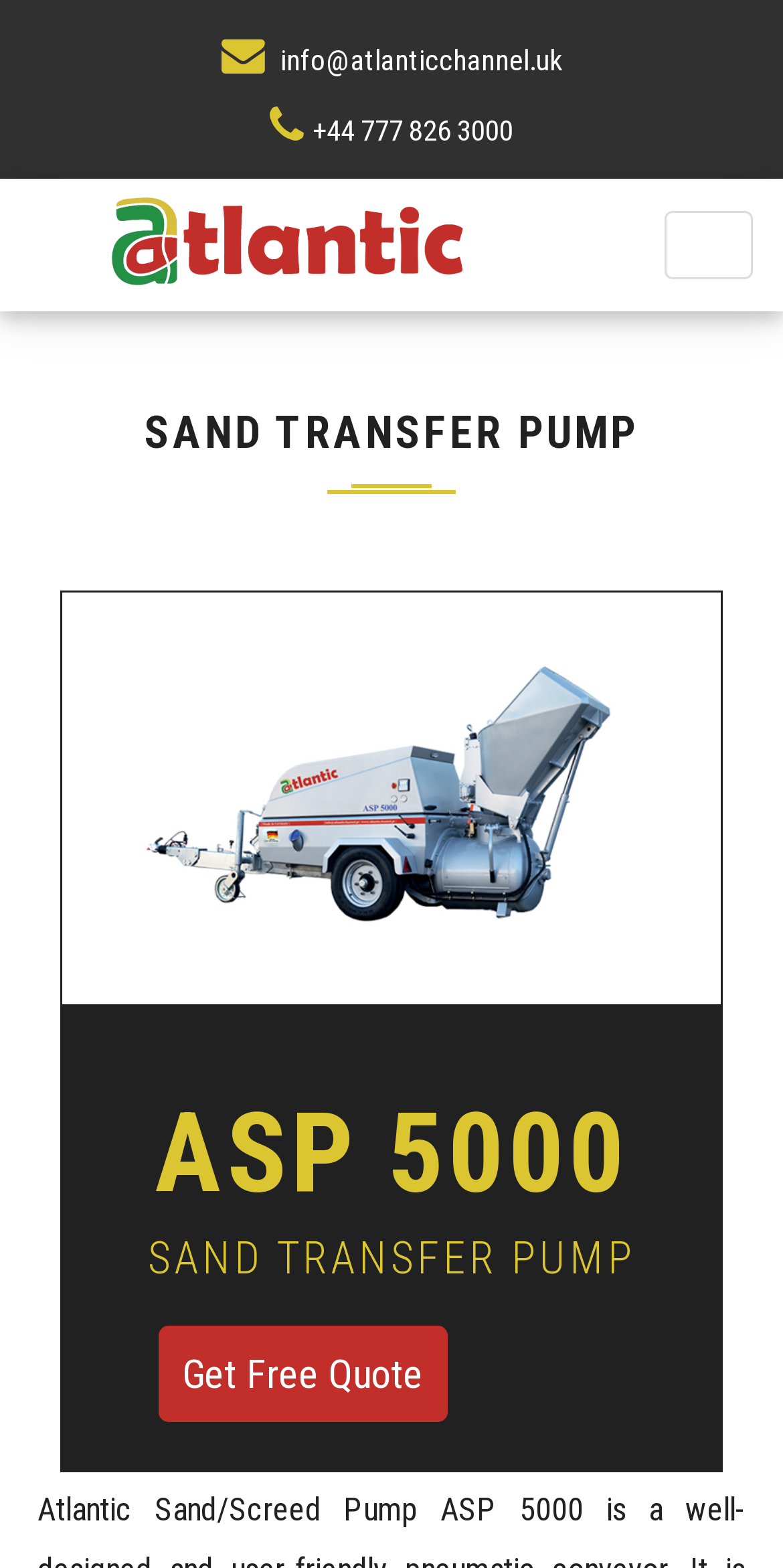Answer in one word or a short phrase: 
What is the phone number on the webpage?

+44 777 826 3000